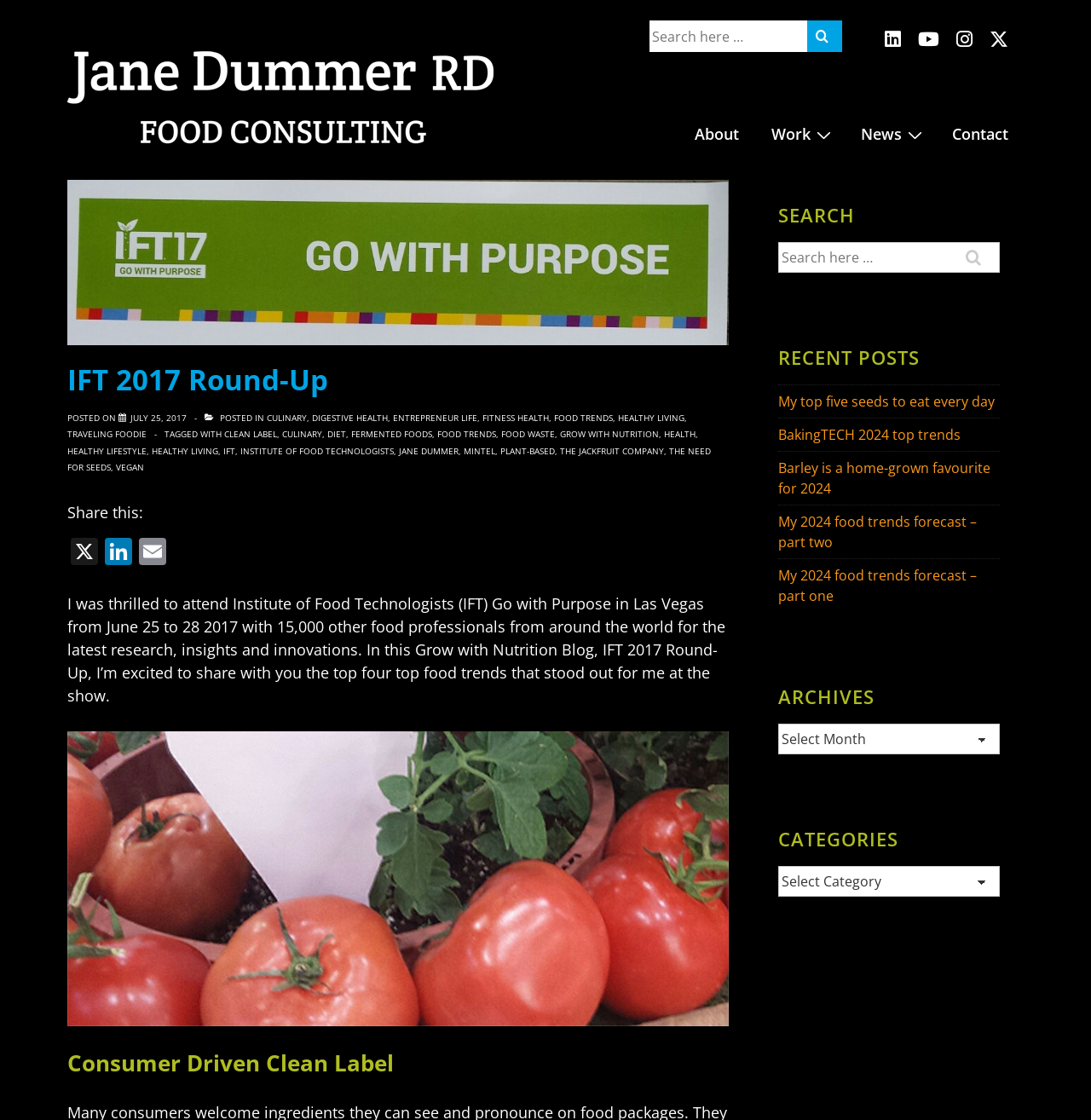Locate the bounding box coordinates of the area where you should click to accomplish the instruction: "Search for a keyword".

[0.595, 0.018, 0.74, 0.046]